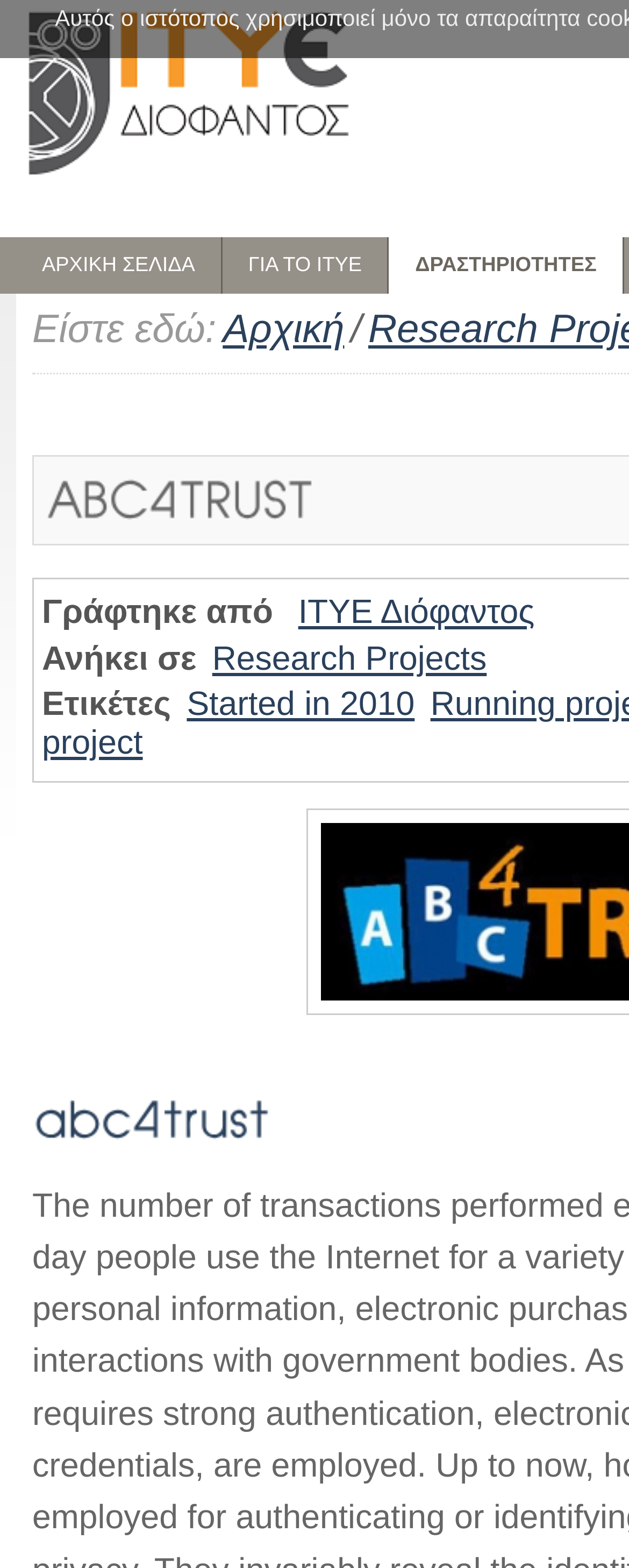Find and indicate the bounding box coordinates of the region you should select to follow the given instruction: "go to home page".

[0.026, 0.0, 0.574, 0.121]